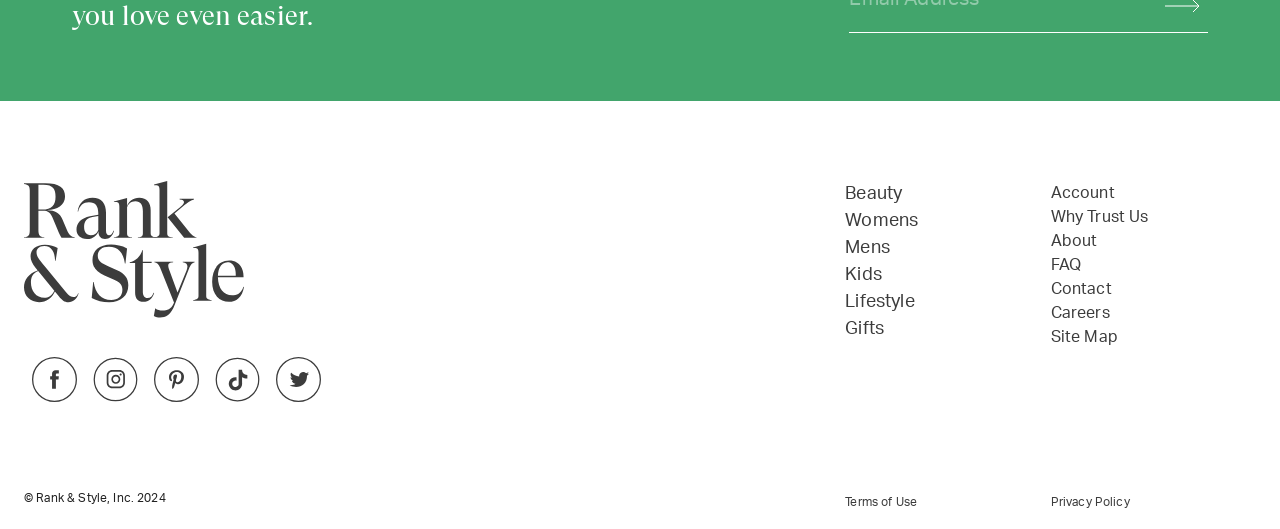Give a one-word or short phrase answer to the question: 
What categories are listed in the footer?

Beauty, Womens, Mens, Kids, Lifestyle, Gifts